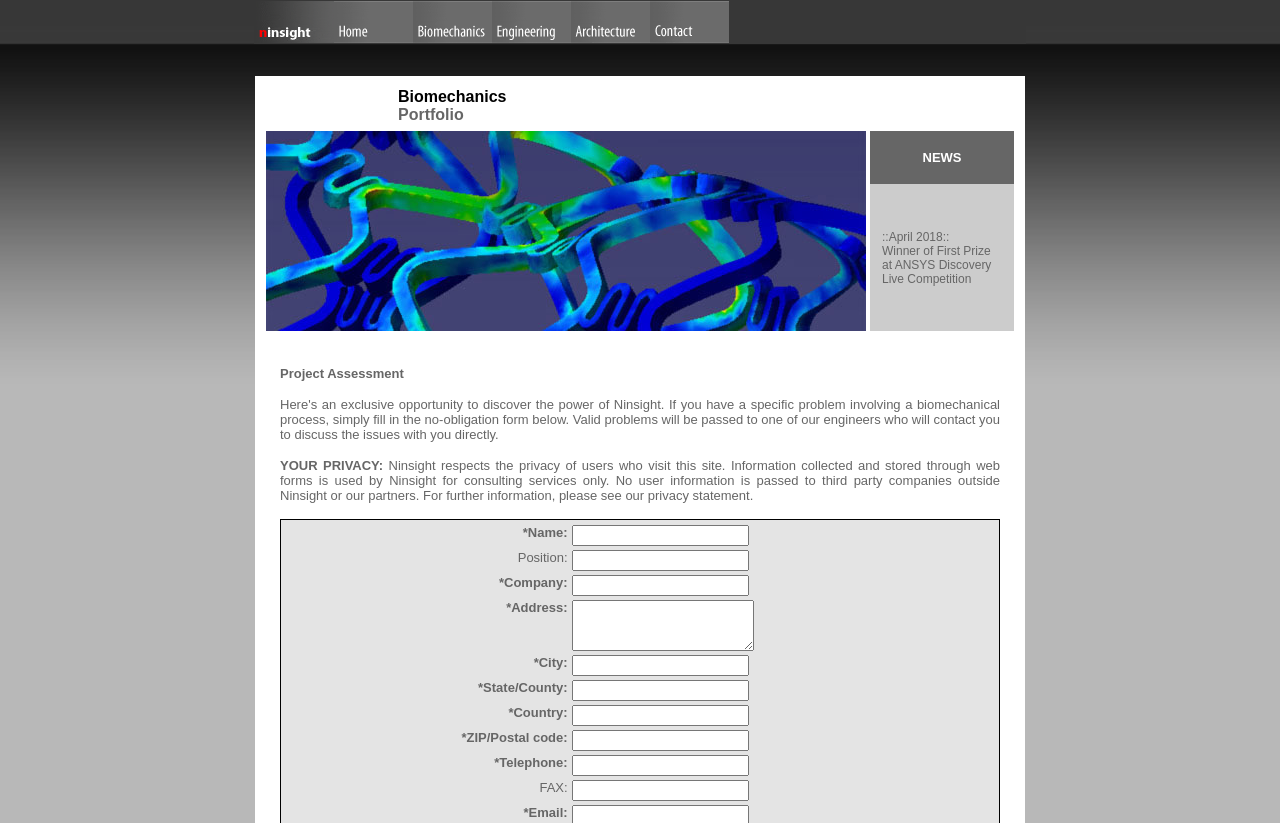Find the coordinates for the bounding box of the element with this description: "name="zip"".

[0.447, 0.887, 0.585, 0.913]